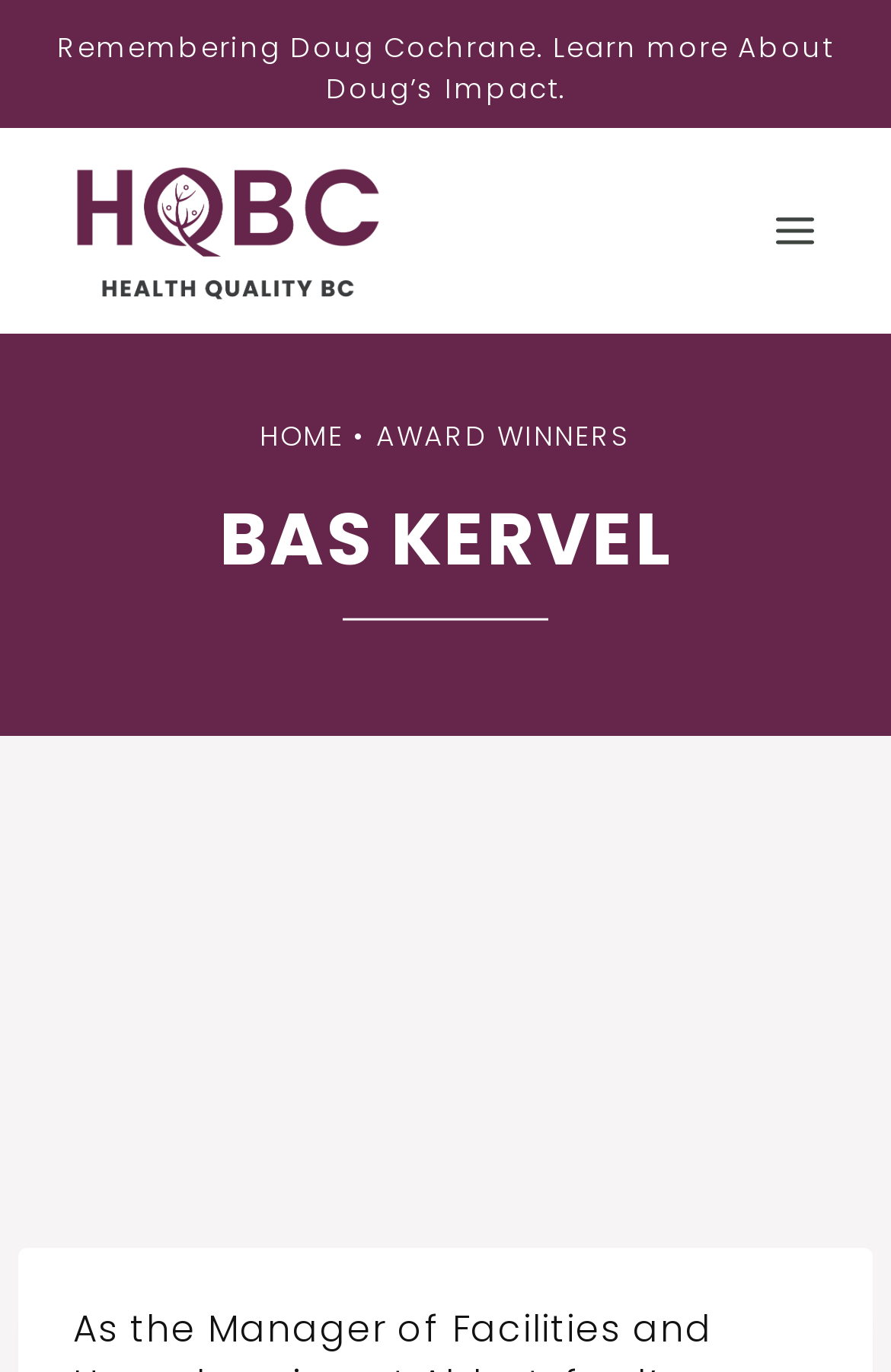Can you give a detailed response to the following question using the information from the image? What is the orientation of the separator below the breadcrumbs section?

The separator below the breadcrumbs section has a horizontal orientation, which is indicated by its element description 'orientation: horizontal'.